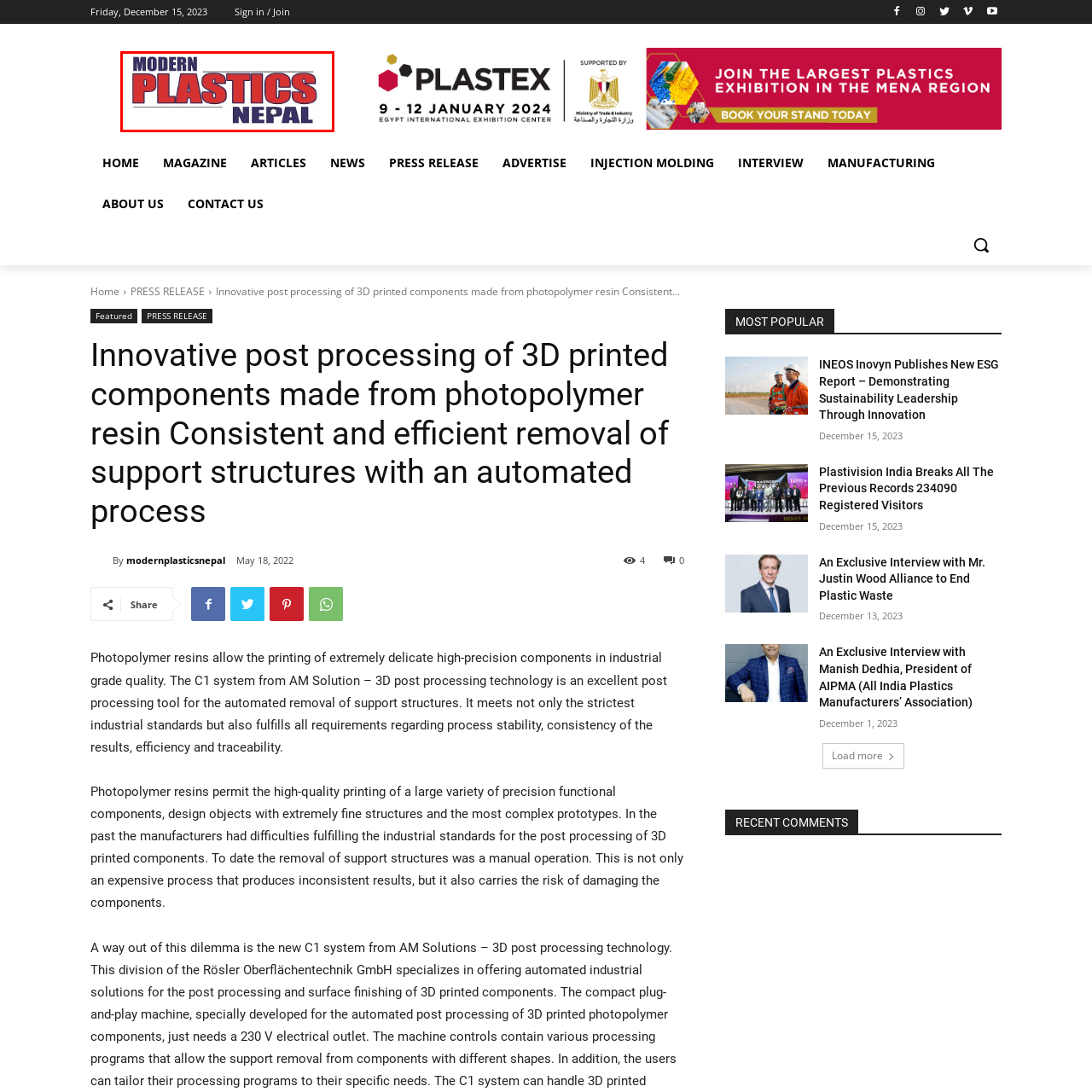Elaborate on the scene depicted inside the red bounding box.

The image displays the logo of "Modern Plastics Nepal," a publication focused on the plastics industry in Nepal. The logo features bold lettering, with "MODERN" and "PLASTICS" prominently displayed in red, and "NEPAL" in a darker blue, emphasizing the publication's regional identity. This visually striking design underscores the magazine's commitment to covering advancements and trends in the plastics sector, including innovations in manufacturing and industry practices.